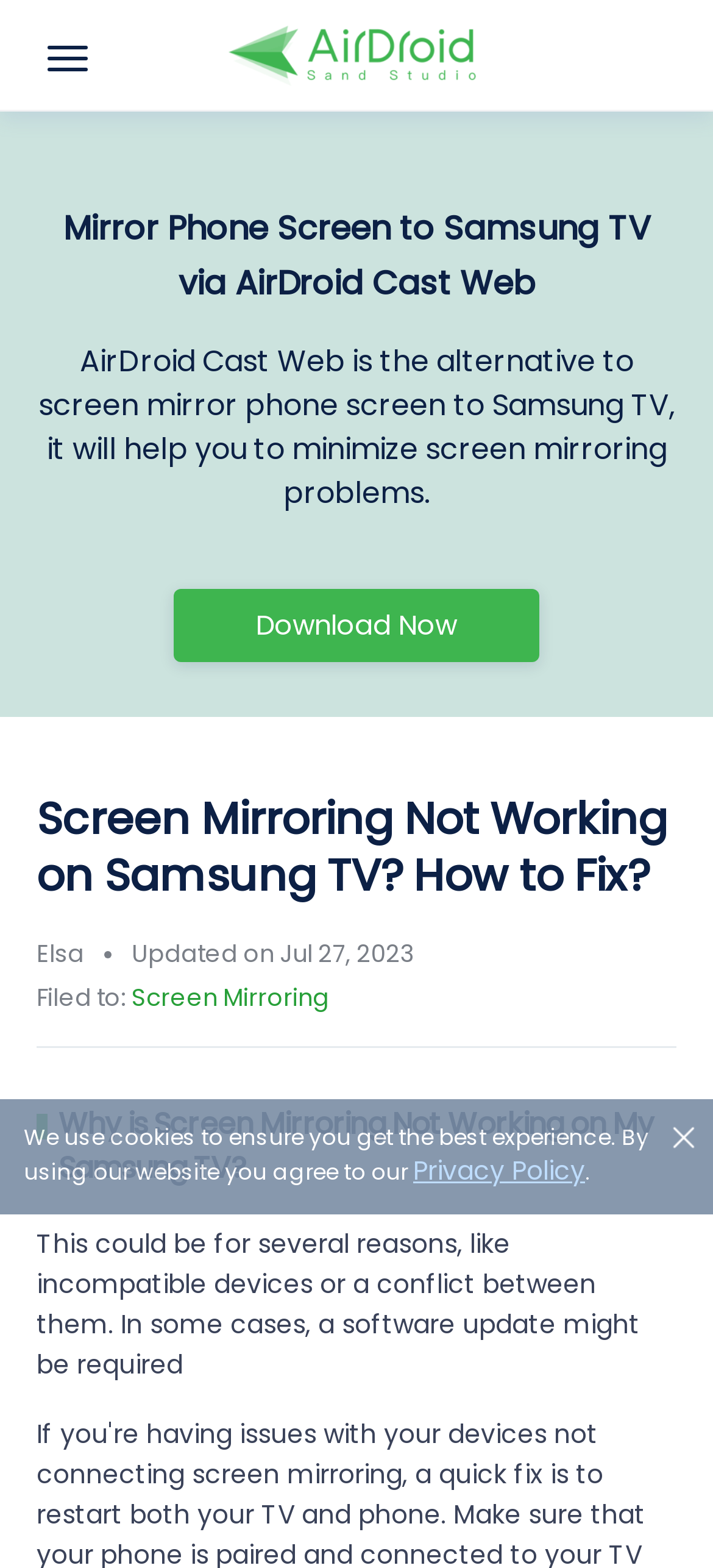What is the alternative to screen mirroring?
Please provide a detailed and comprehensive answer to the question.

According to the webpage, AirDroid Cast Web is mentioned as an alternative to screen mirroring phone screen to Samsung TV, which can help minimize screen mirroring problems.